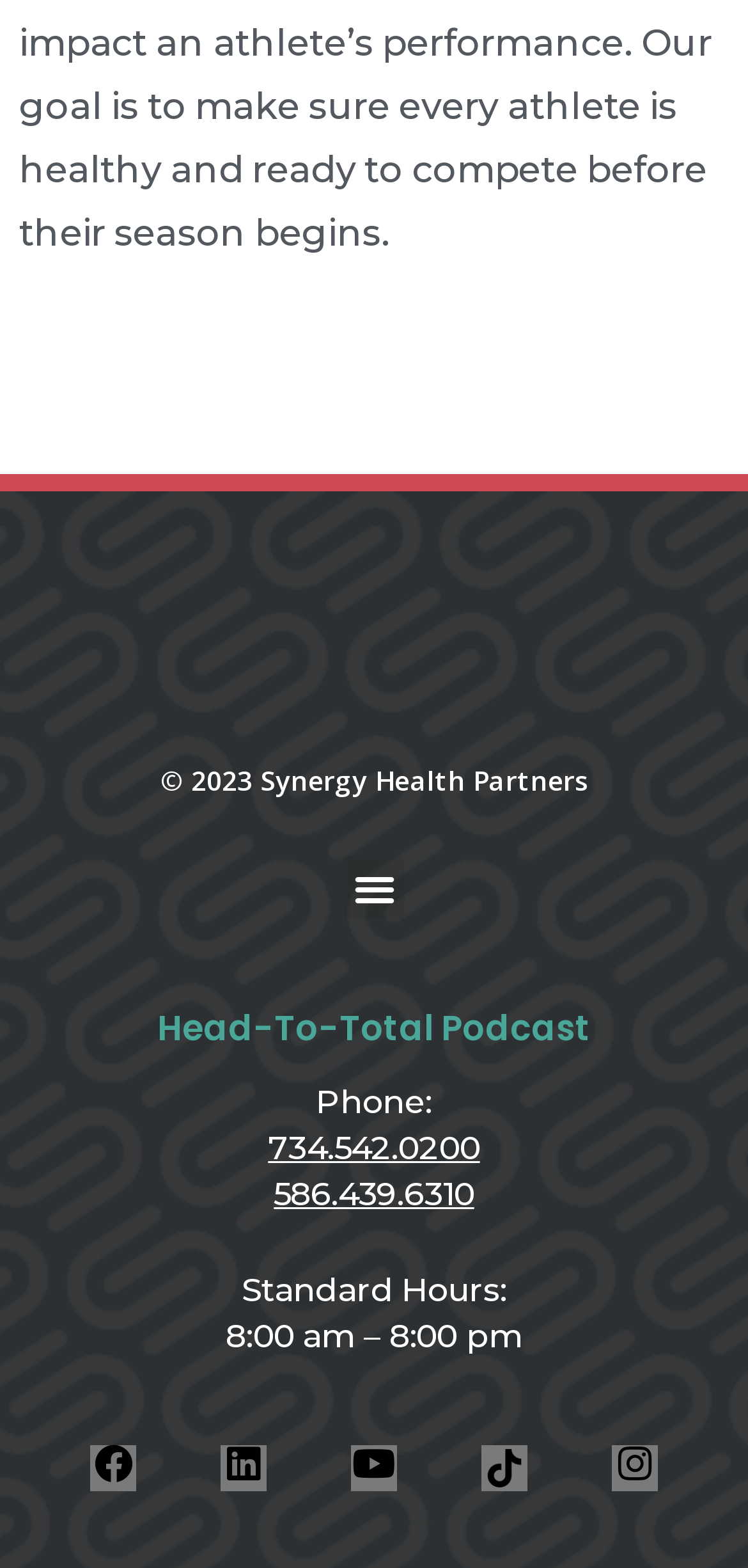Bounding box coordinates must be specified in the format (top-left x, top-left y, bottom-right x, bottom-right y). All values should be floating point numbers between 0 and 1. What are the bounding box coordinates of the UI element described as: Head-To-Total Podcast

[0.21, 0.64, 0.79, 0.671]